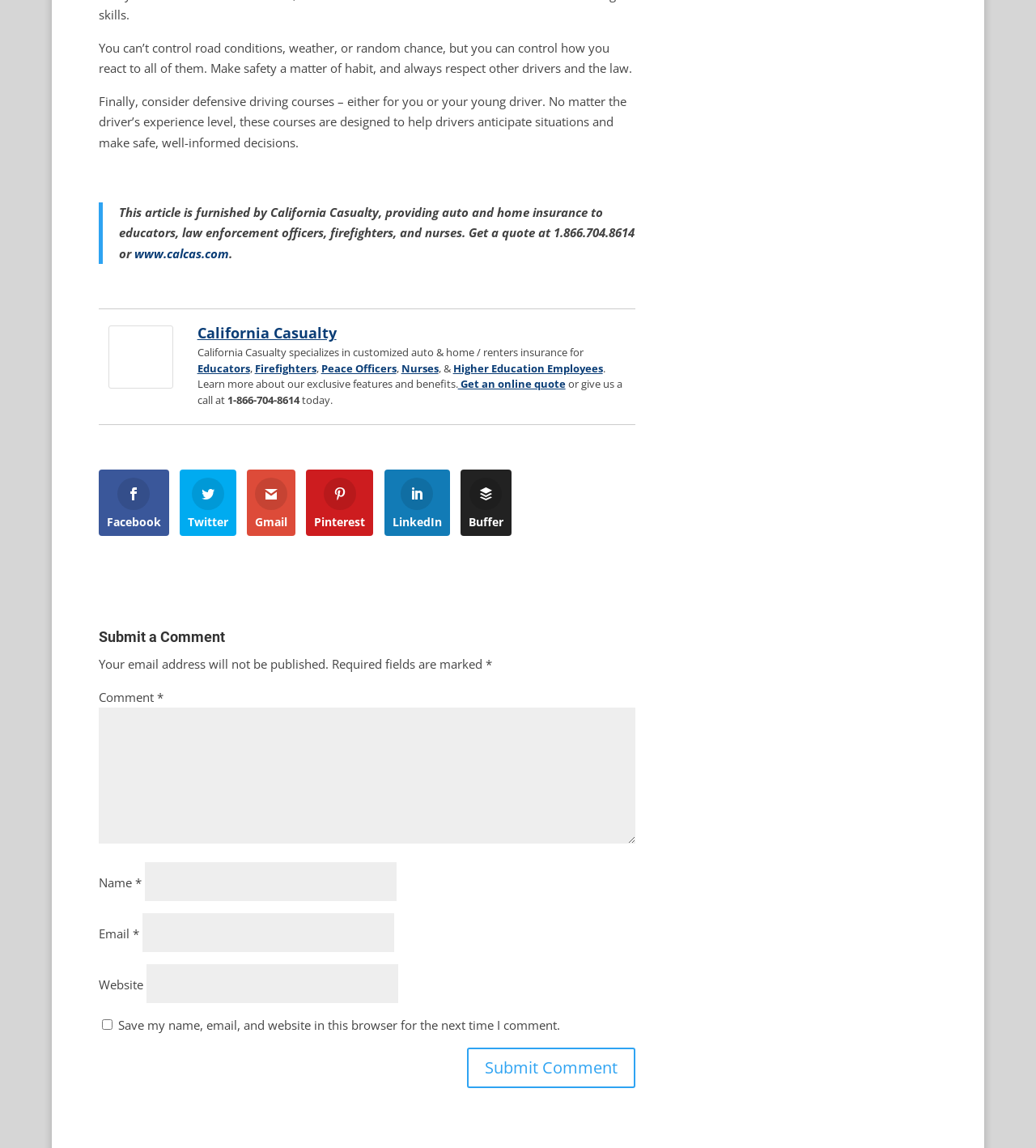Give a concise answer using only one word or phrase for this question:
What is required to submit a comment on this webpage?

Name, email, and comment